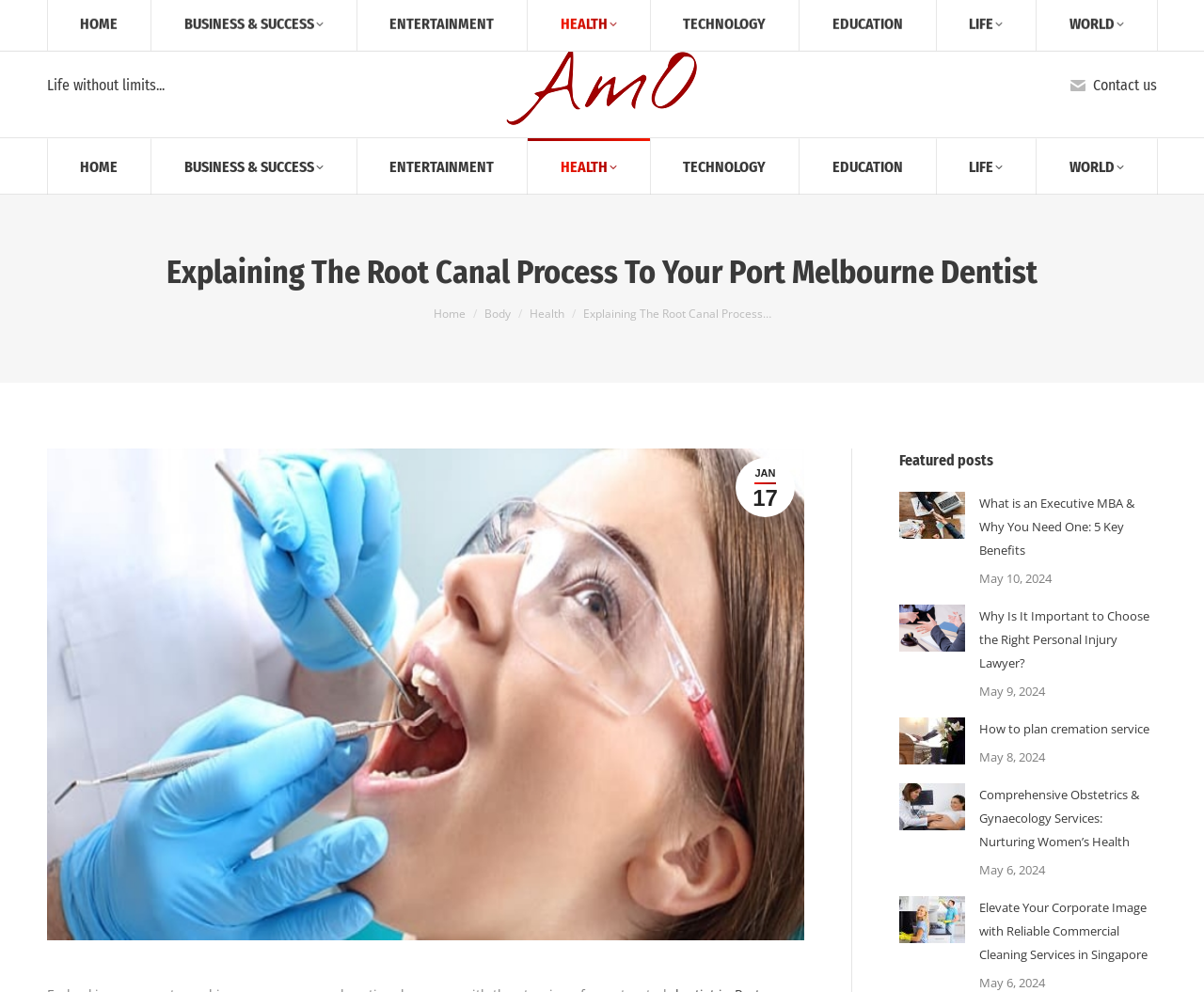Please find and generate the text of the main heading on the webpage.

Explaining The Root Canal Process To Your Port Melbourne Dentist